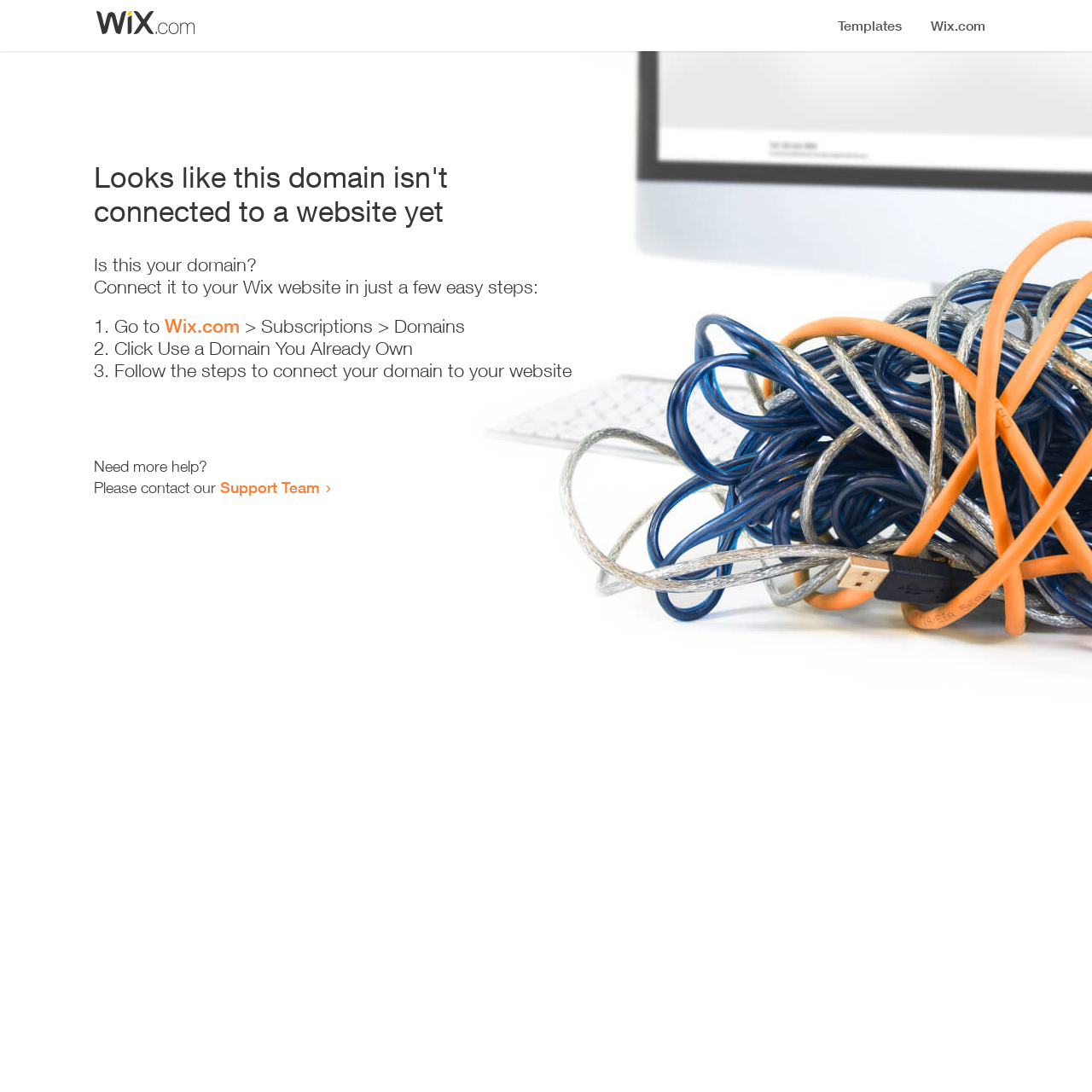Determine the webpage's heading and output its text content.

Looks like this domain isn't
connected to a website yet